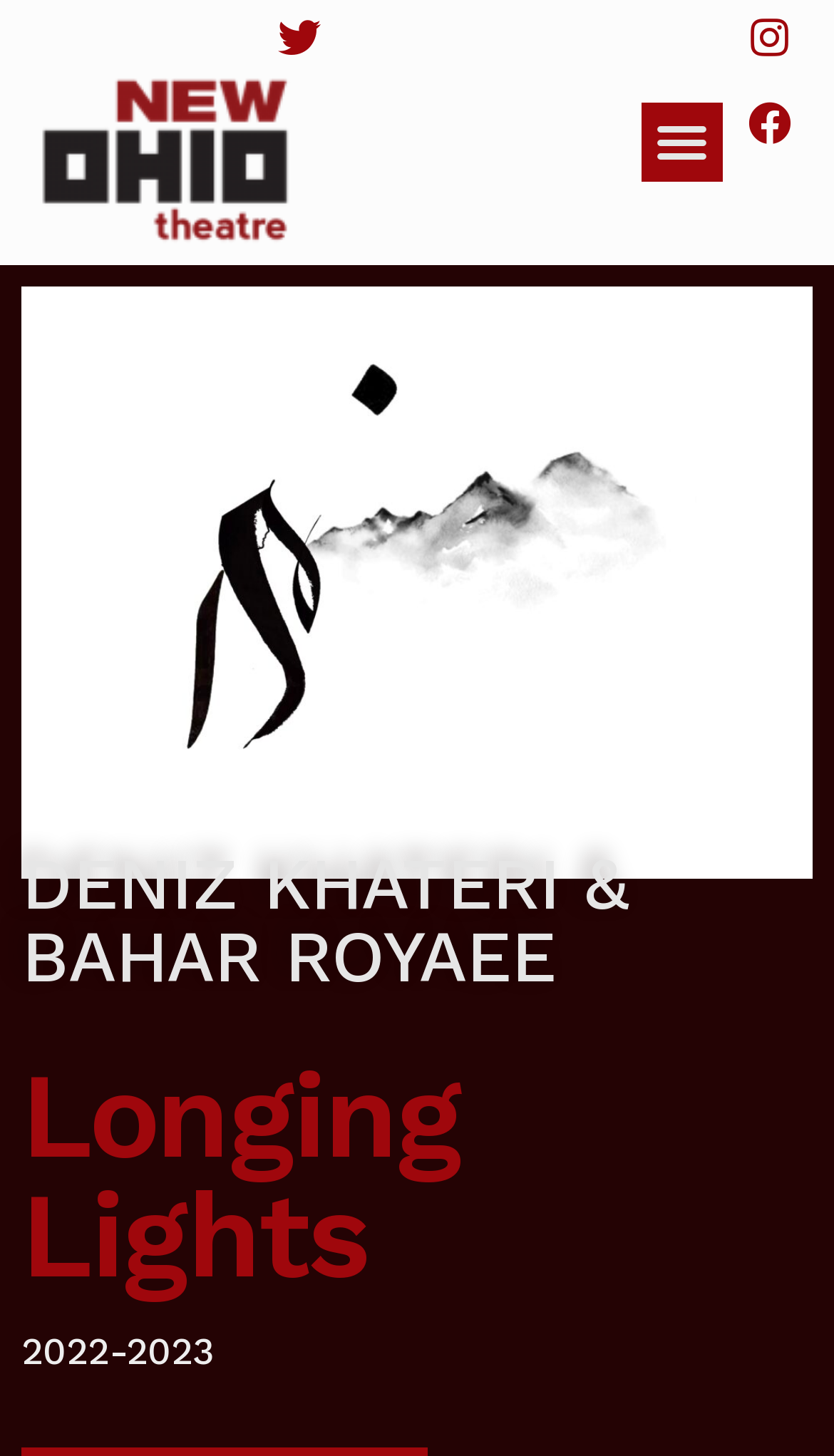From the webpage screenshot, predict the bounding box of the UI element that matches this description: "Longing Lights".

[0.026, 0.719, 0.553, 0.898]